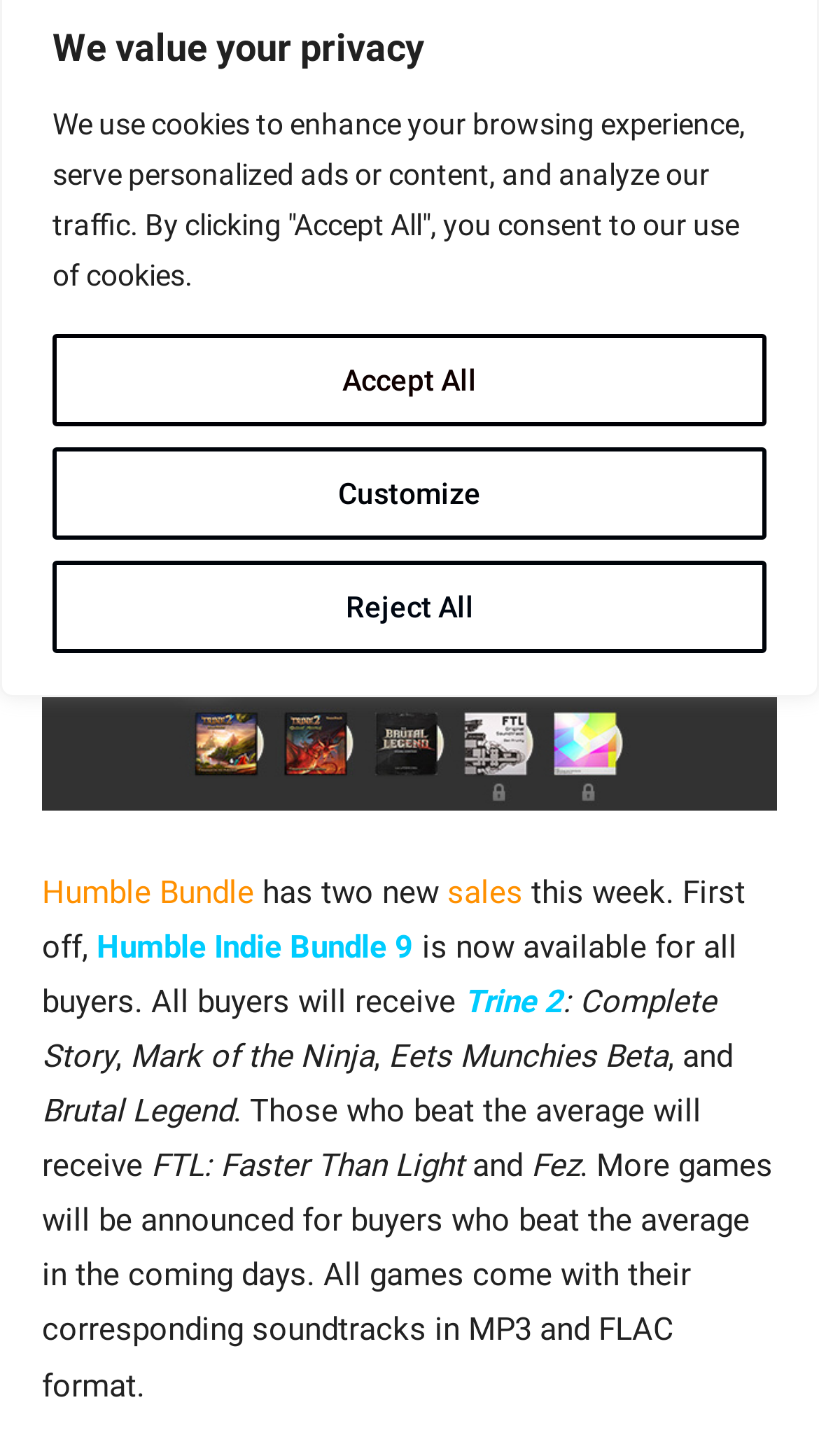Bounding box coordinates should be in the format (top-left x, top-left y, bottom-right x, bottom-right y) and all values should be floating point numbers between 0 and 1. Determine the bounding box coordinate for the UI element described as: About Us

[0.051, 0.42, 0.259, 0.479]